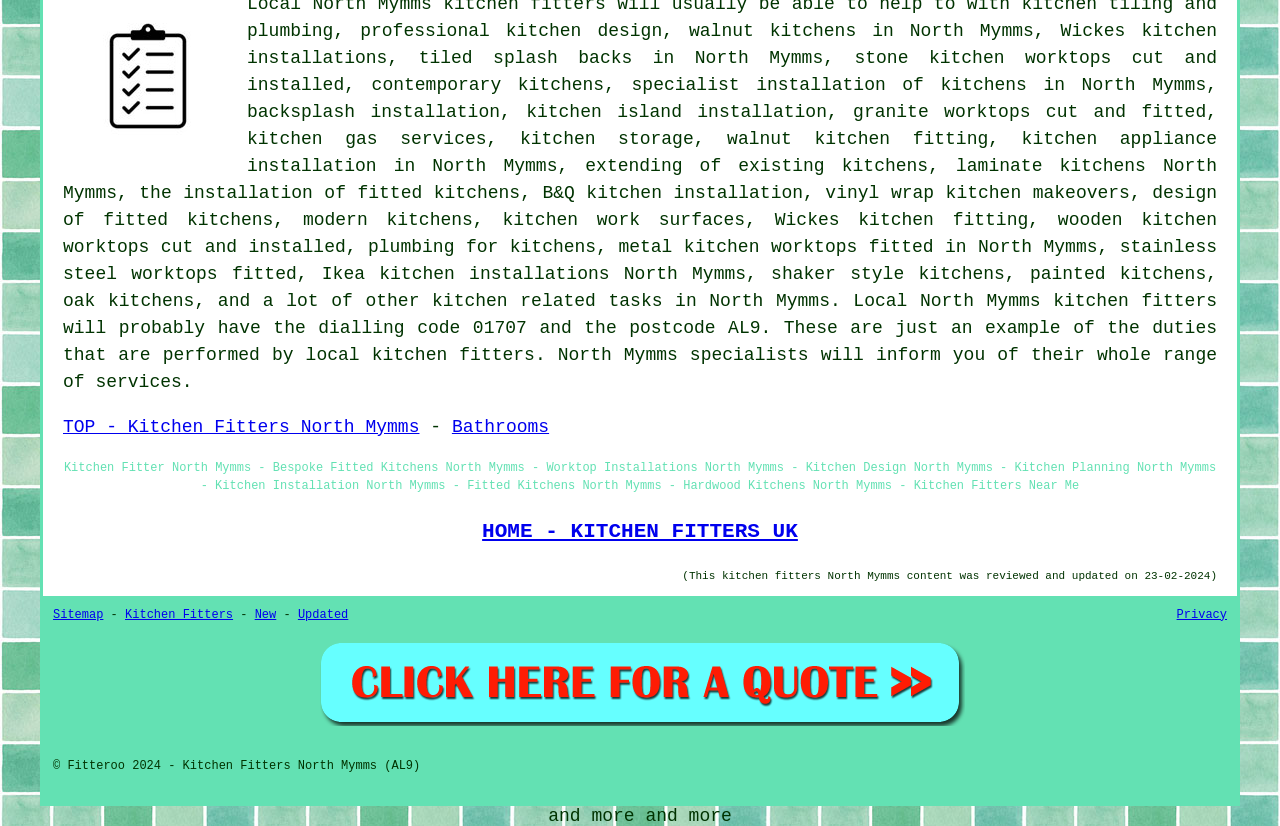Answer briefly with one word or phrase:
What type of kitchen worktops are installed by the company?

Various types